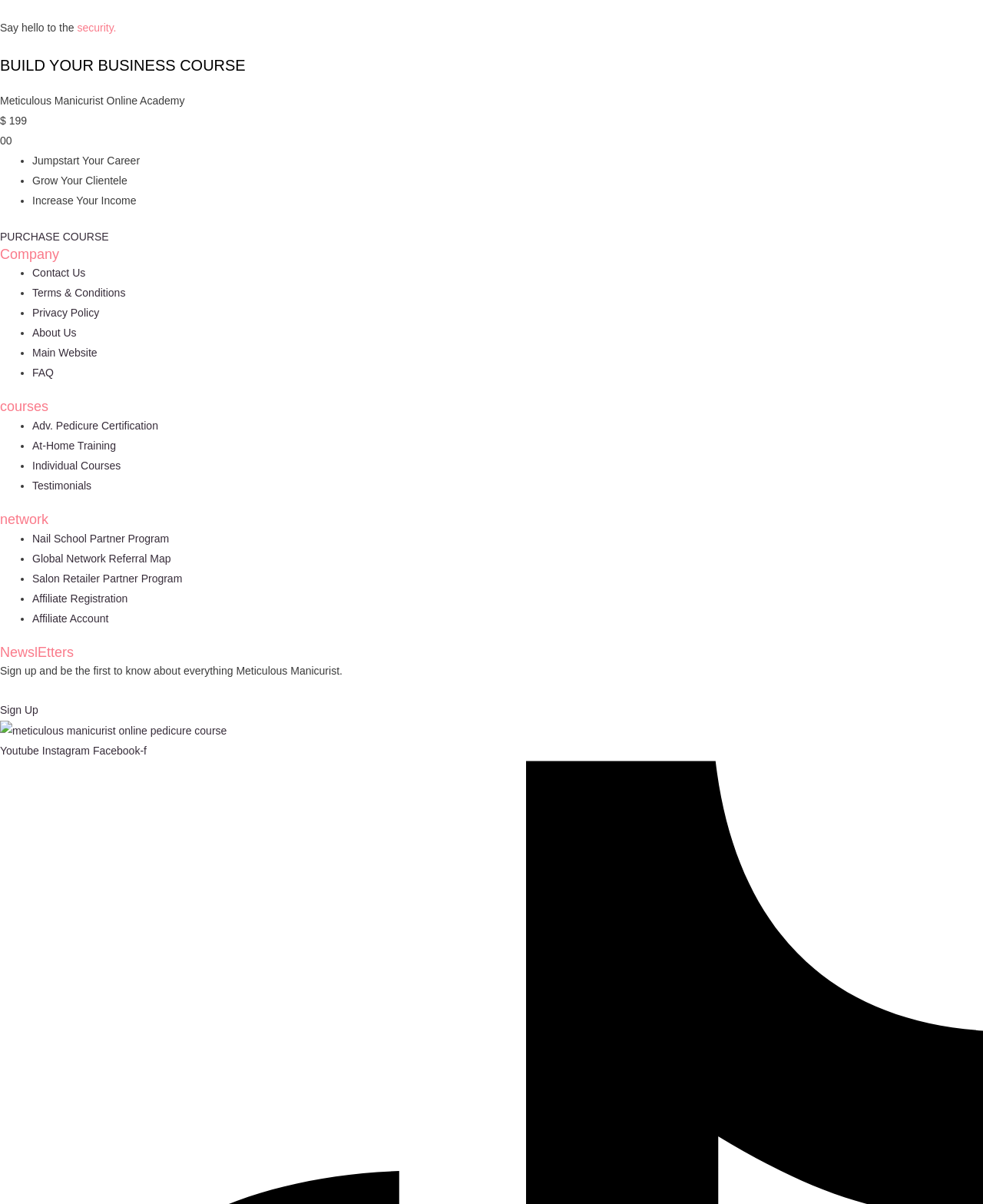What are the social media platforms linked on the webpage?
Answer the question with a single word or phrase by looking at the picture.

Youtube, Instagram, Facebook